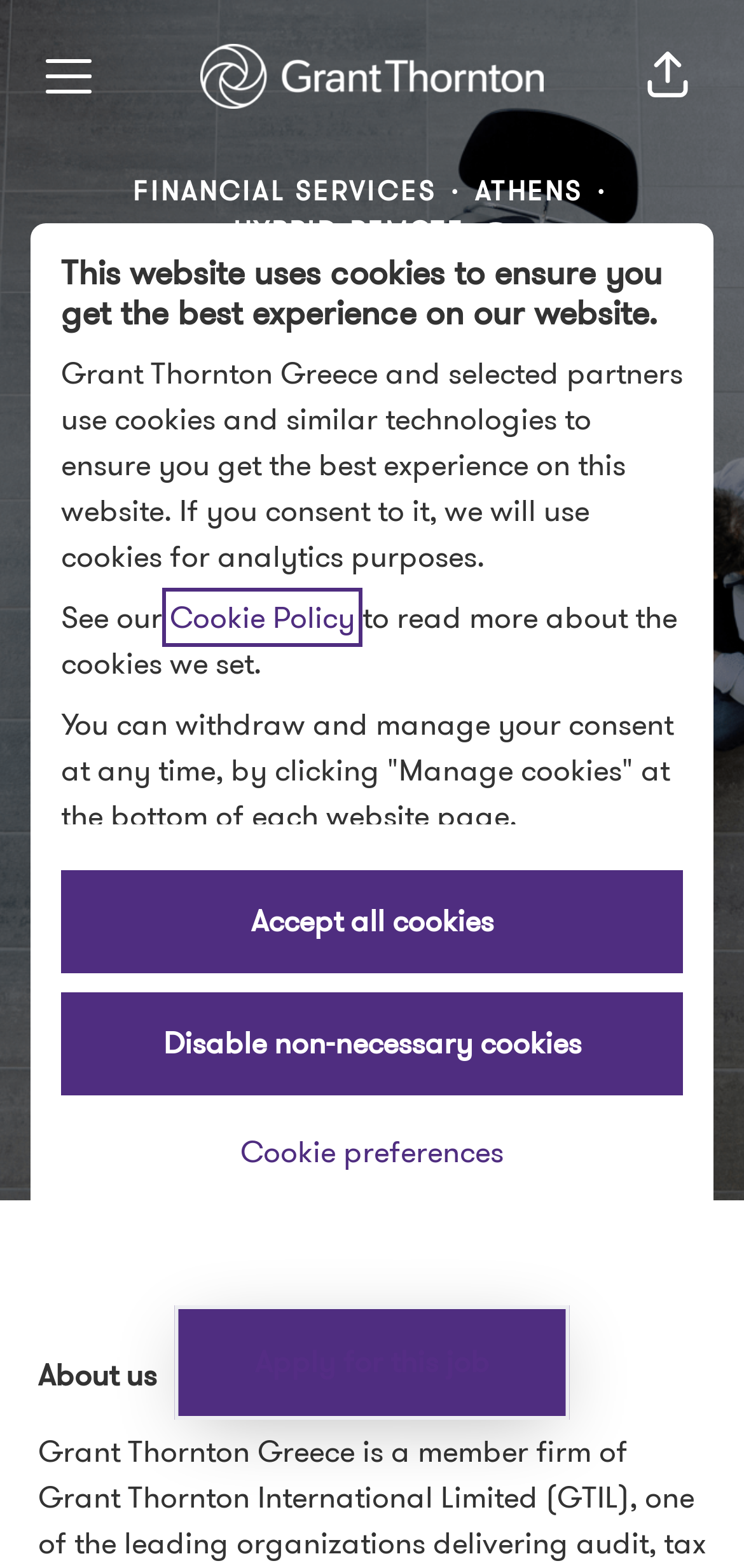Identify the coordinates of the bounding box for the element described below: "April 28, 2023". Return the coordinates as four float numbers between 0 and 1: [left, top, right, bottom].

None